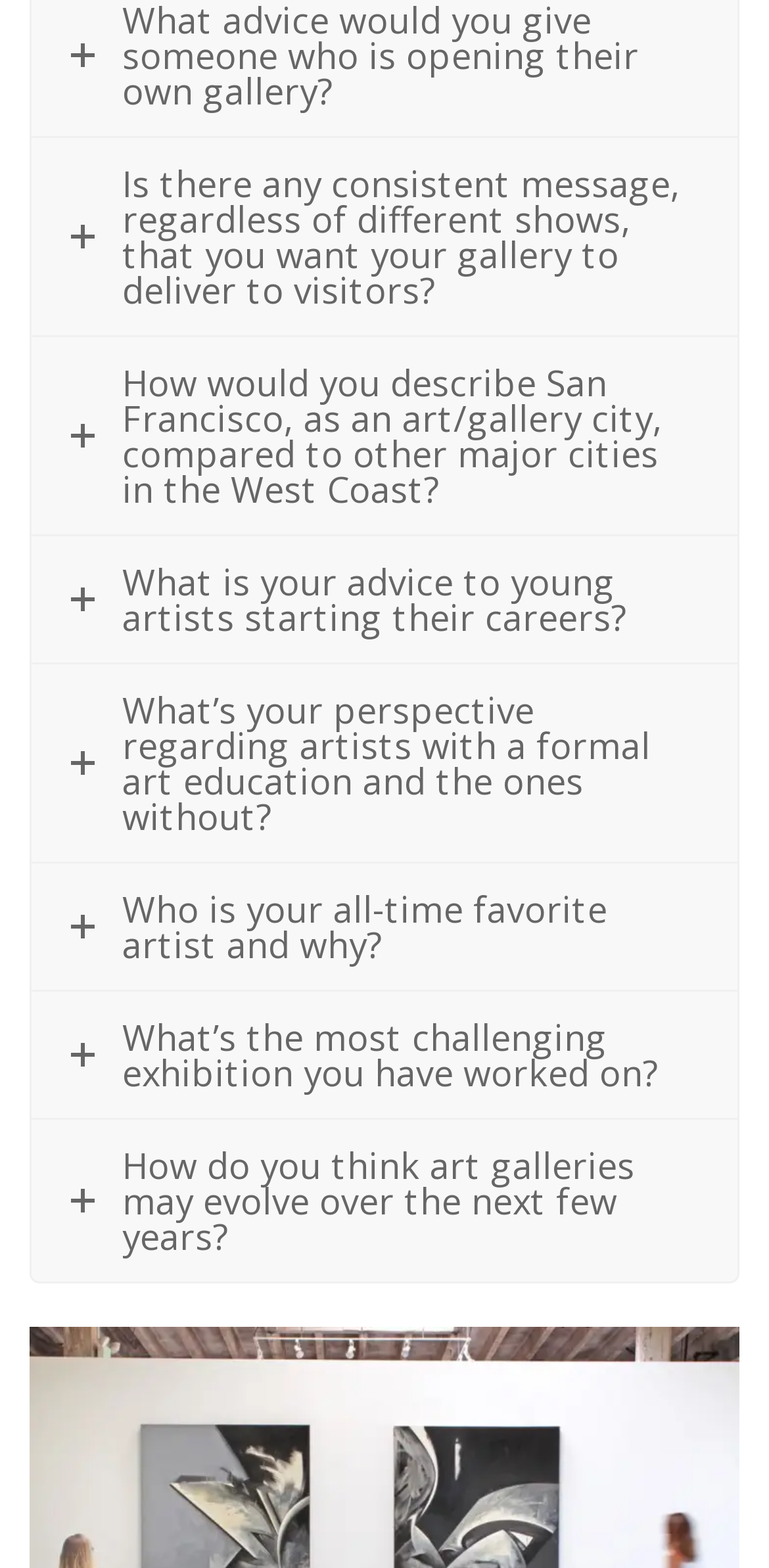Give a concise answer using one word or a phrase to the following question:
What is the topic of the first heading?

Gallery message